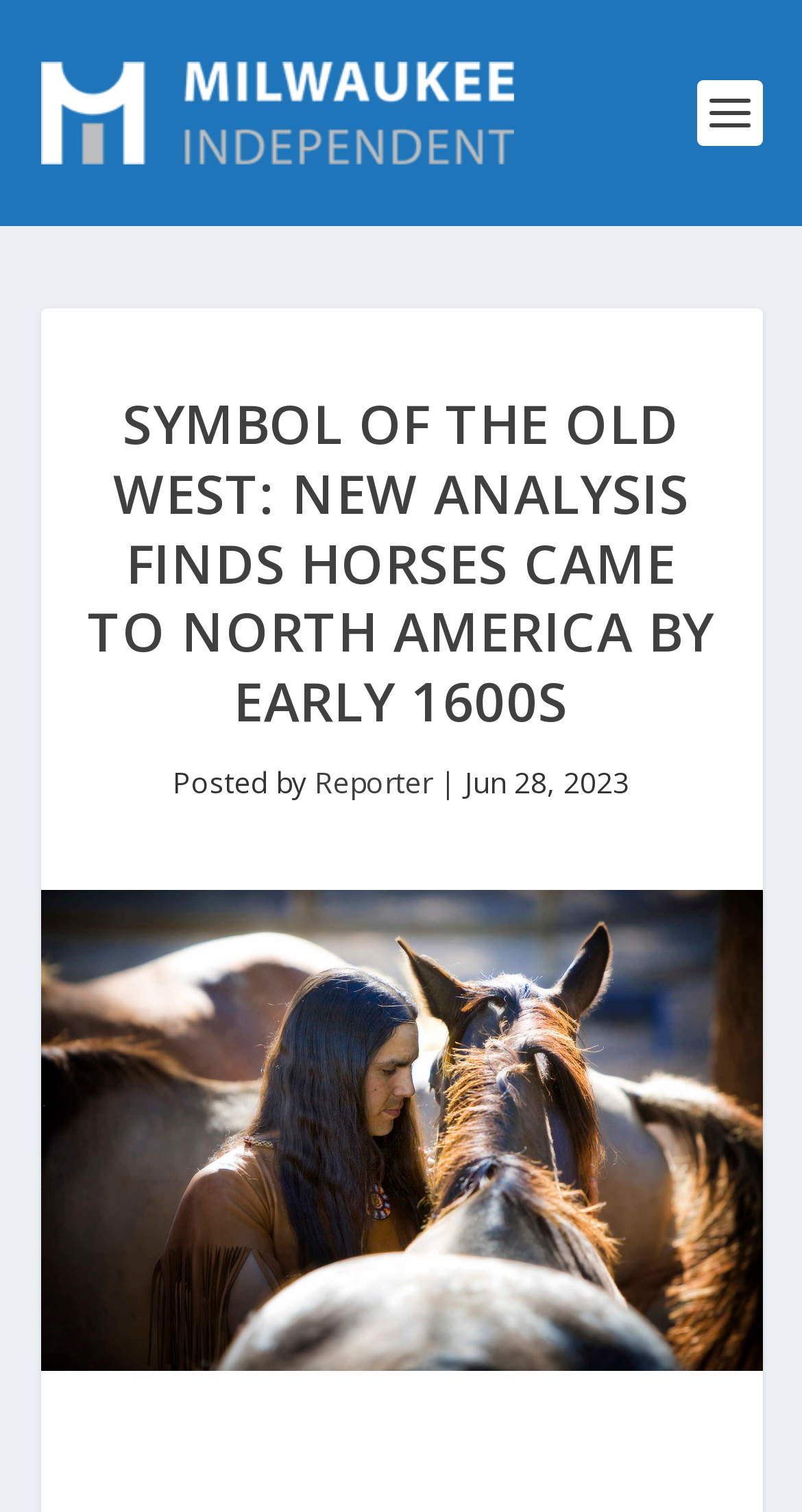What is the format of the posting date?
Respond with a short answer, either a single word or a phrase, based on the image.

Month Day, Year